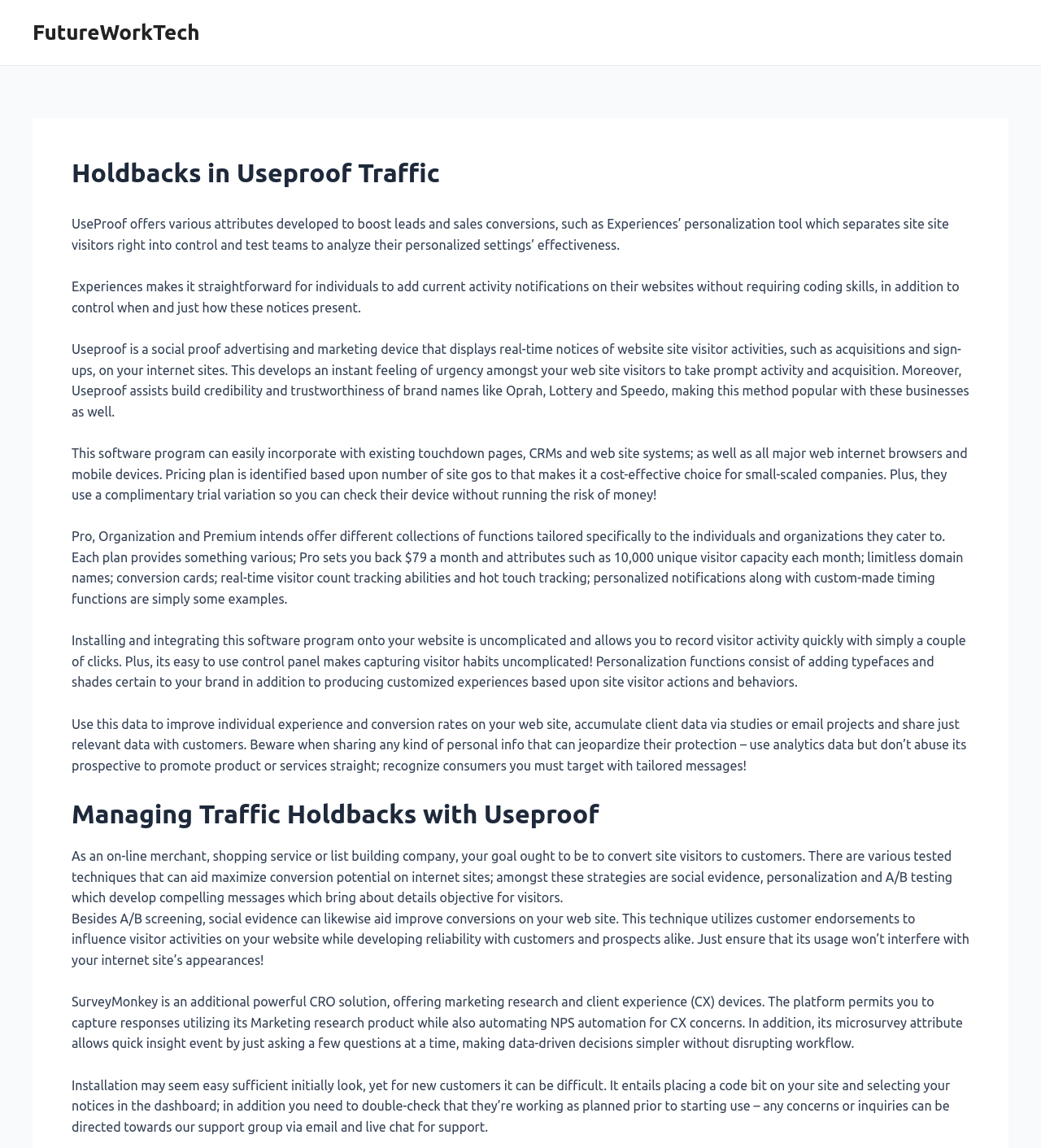What is the primary heading on this webpage?

Holdbacks in Useproof Traffic